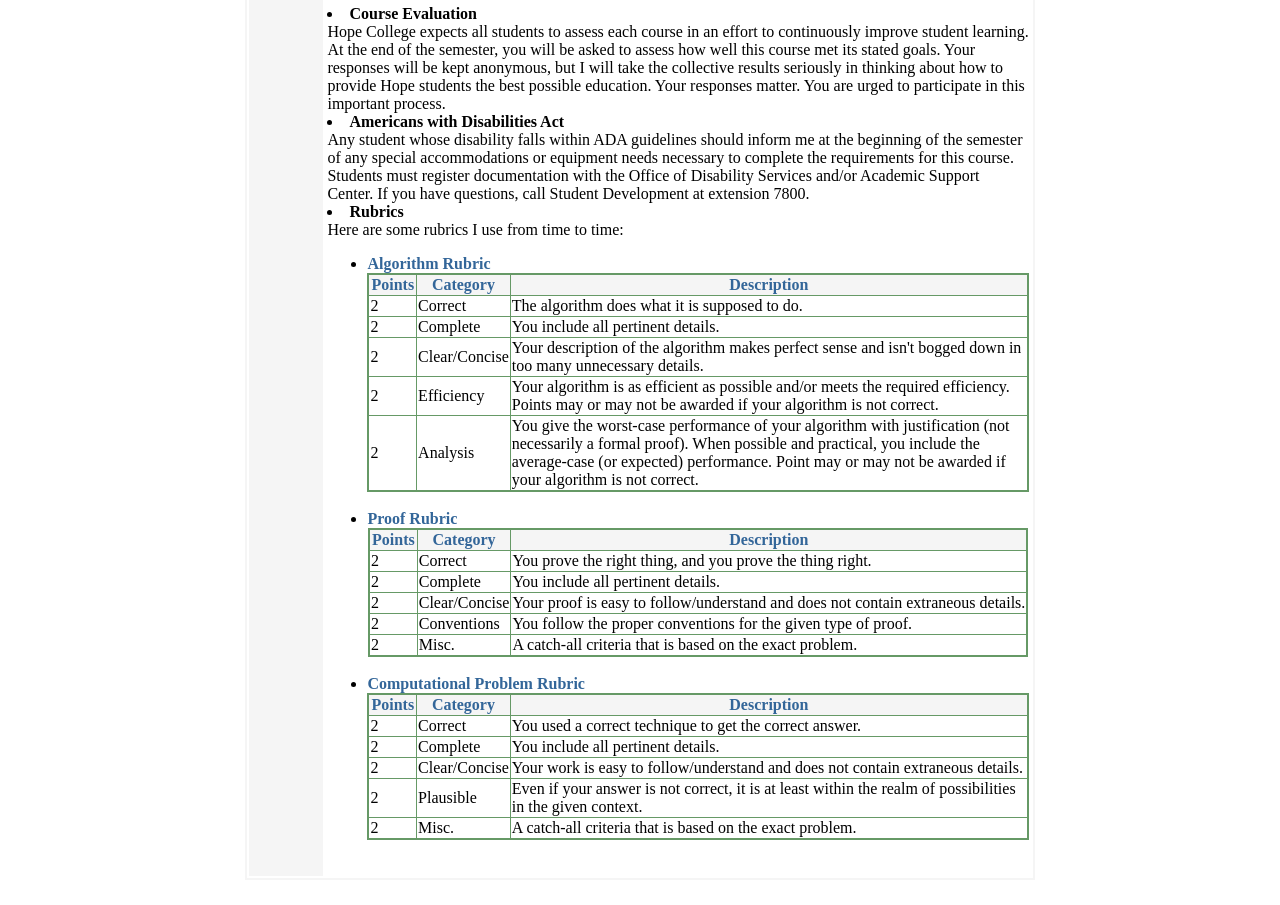Provide a one-word or brief phrase answer to the question:
What should students with disabilities do?

Inform the instructor